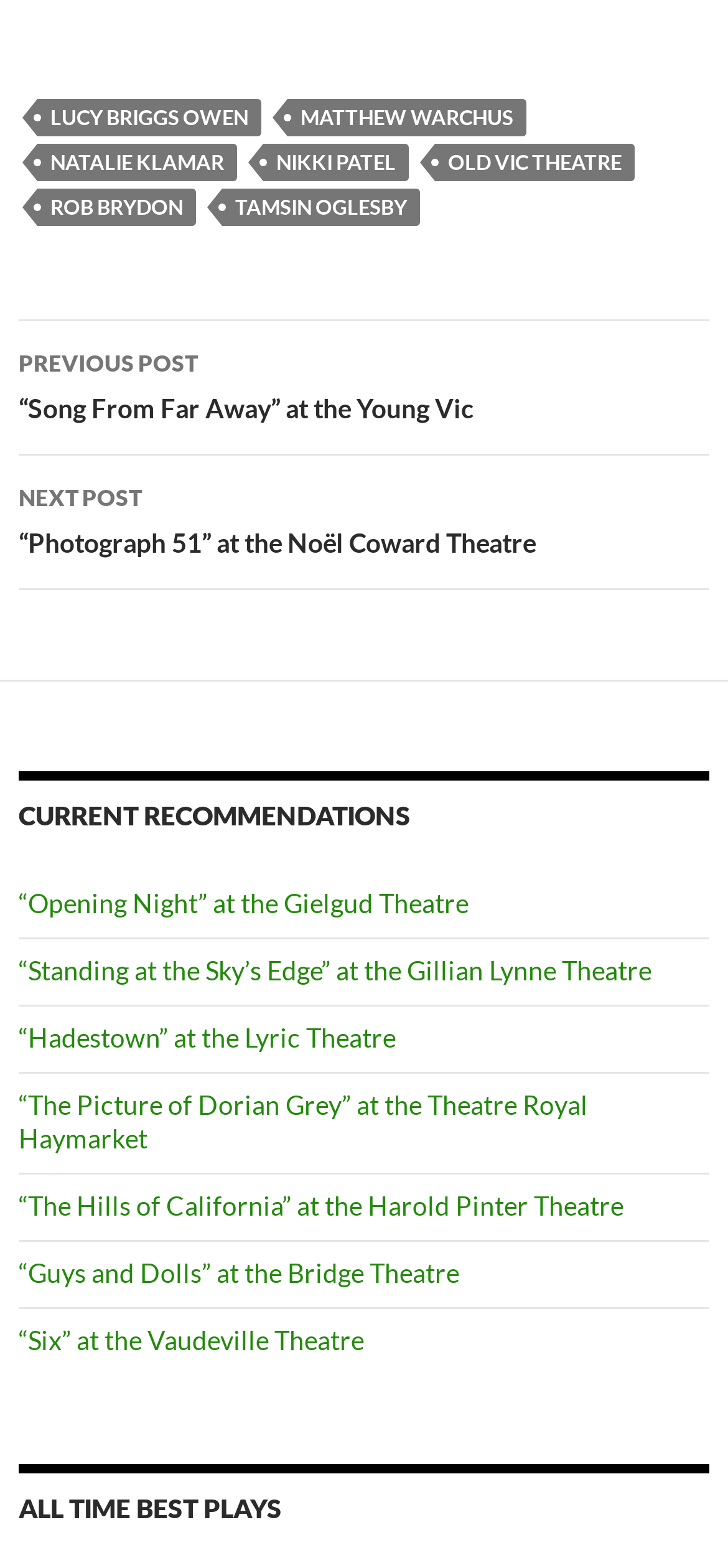Determine the bounding box coordinates of the element that should be clicked to execute the following command: "Go to 'NEXT POST “Photograph 51” at the Noël Coward Theatre'".

[0.026, 0.29, 0.974, 0.376]